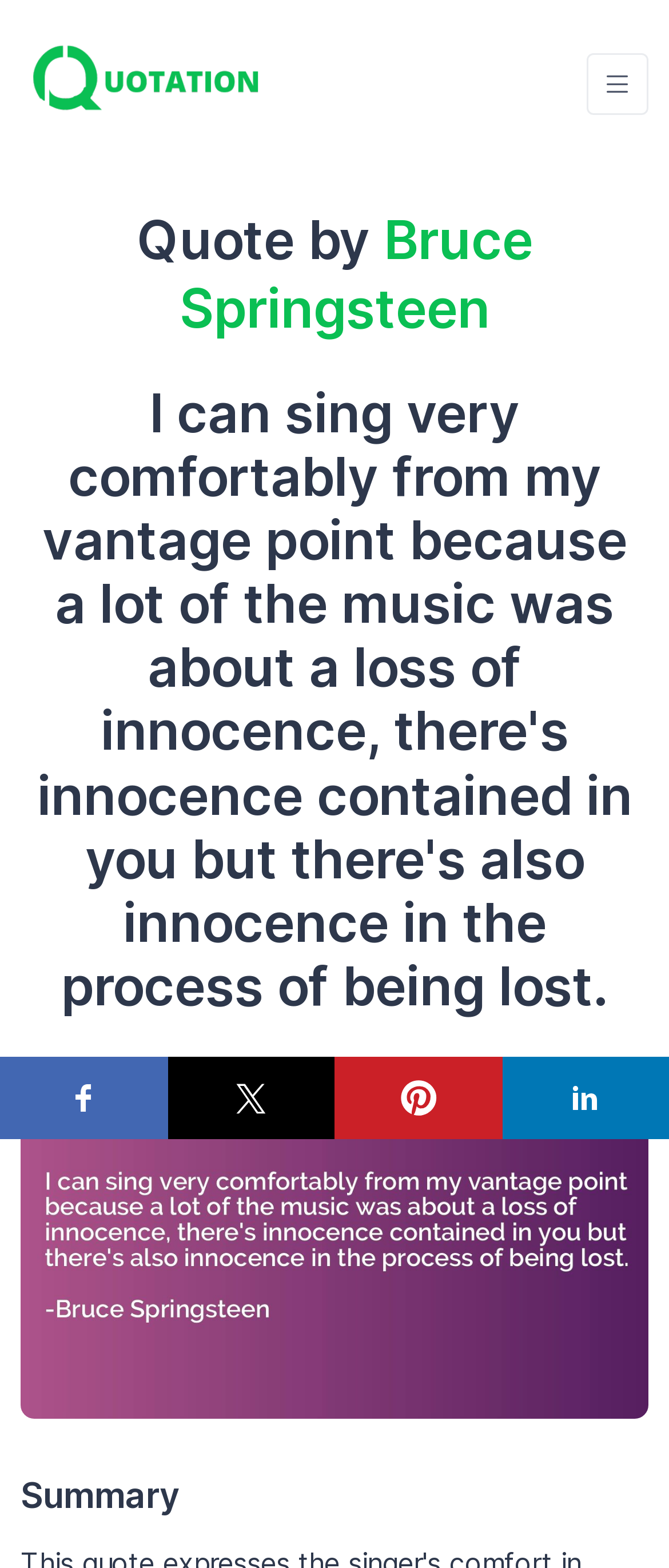How many social media sharing buttons are there?
Respond to the question with a single word or phrase according to the image.

4